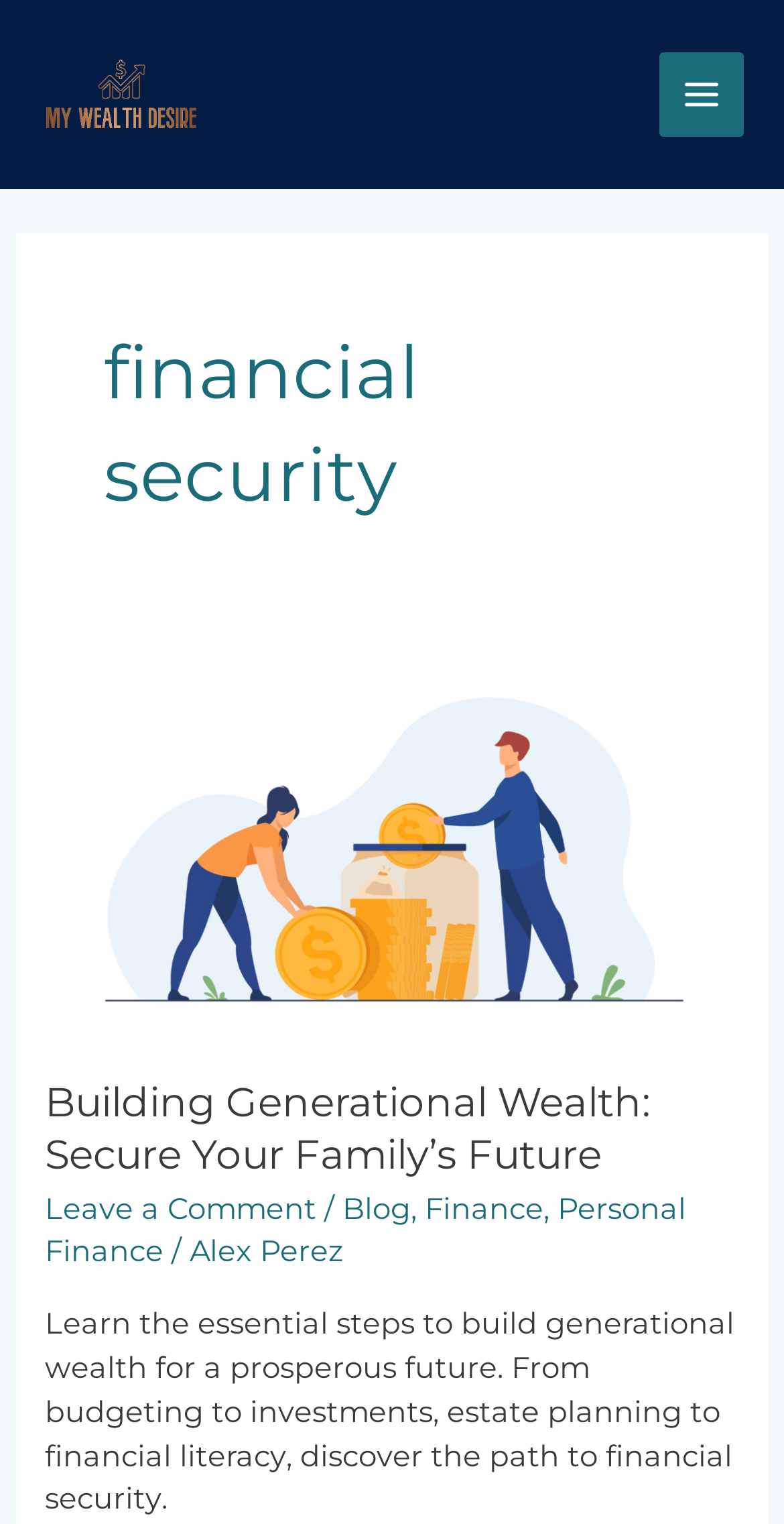Respond with a single word or phrase to the following question:
What is the author of the latest article?

Alex Perez